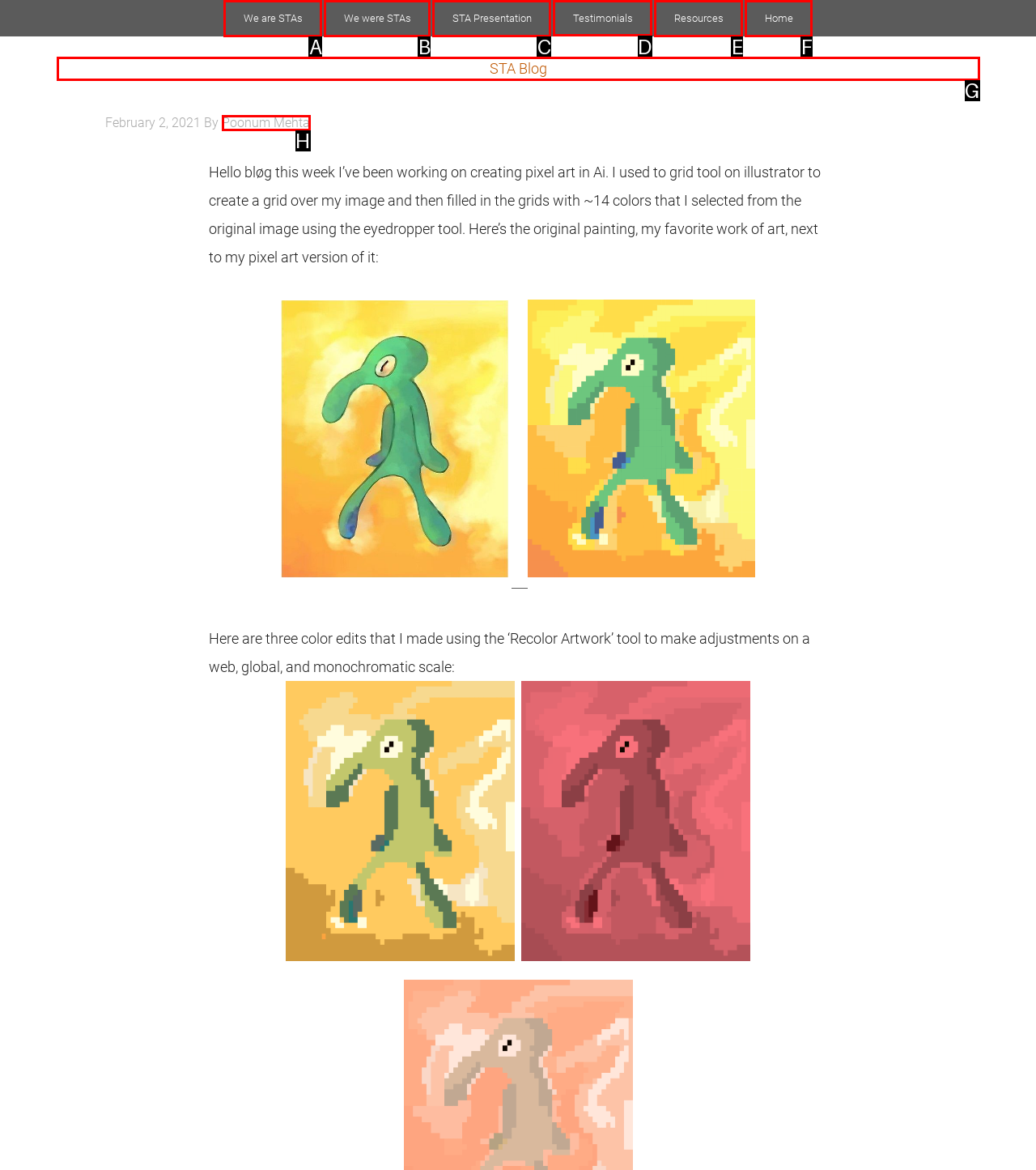Find the correct option to complete this instruction: check the Testimonials. Reply with the corresponding letter.

D